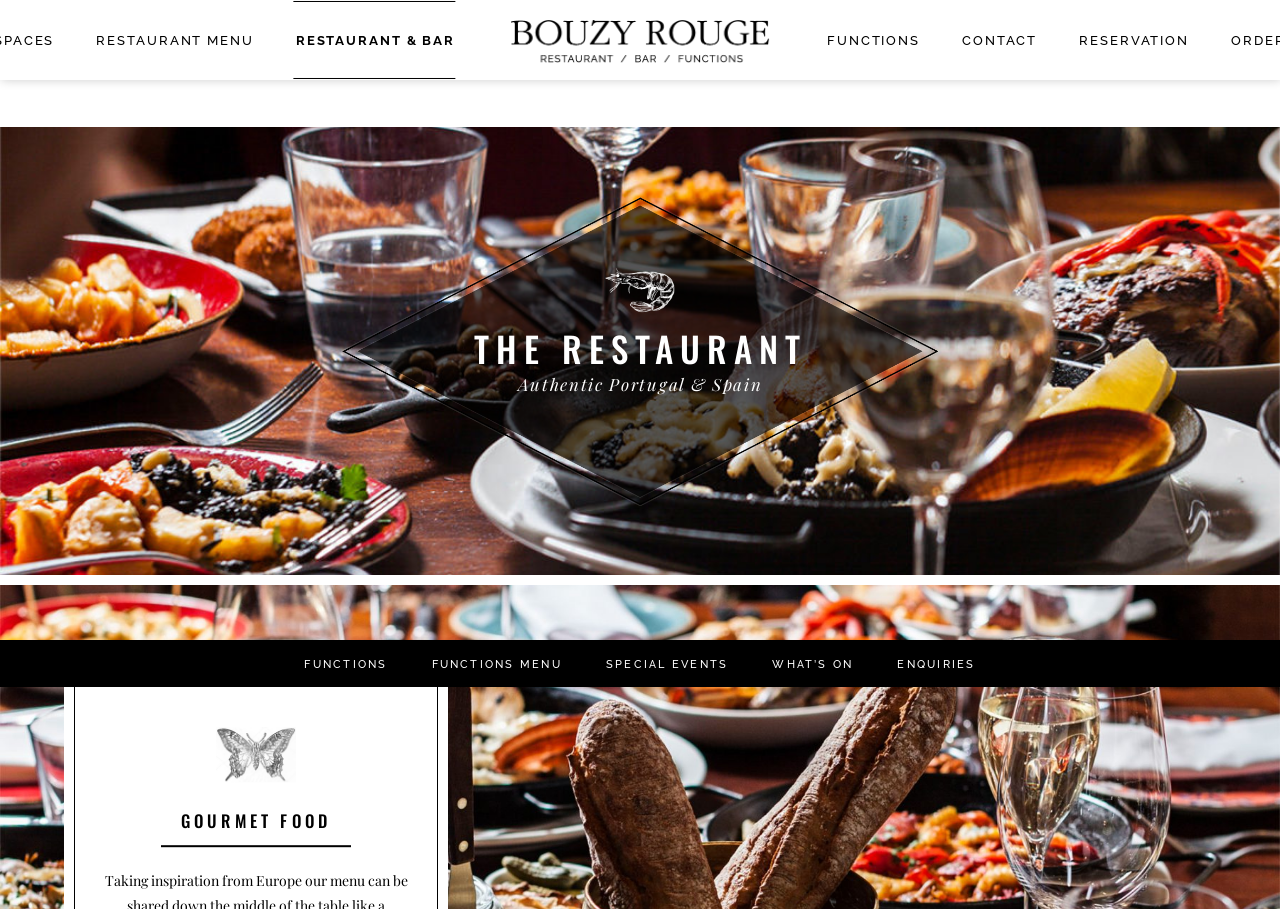Determine the bounding box coordinates for the area you should click to complete the following instruction: "Click on the restaurant menu".

[0.074, 0.0, 0.198, 0.088]